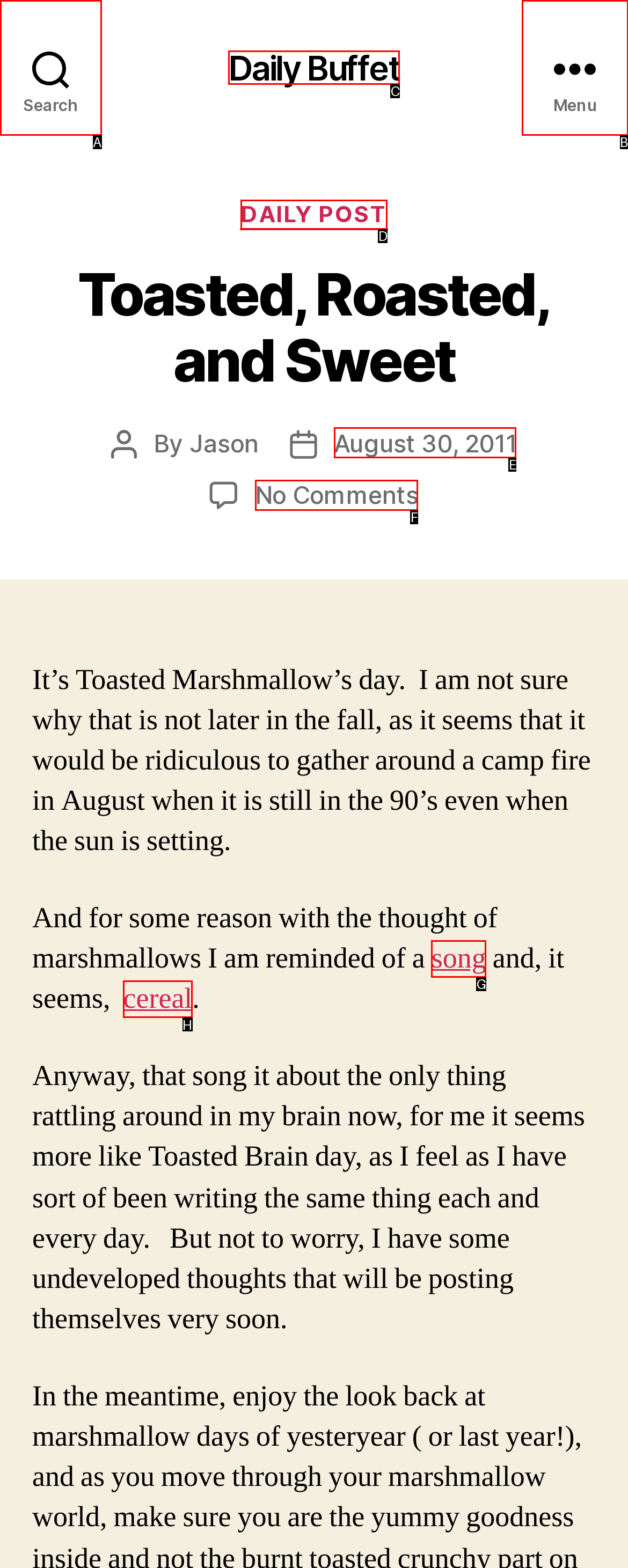Using the description: August 30, 2011, find the HTML element that matches it. Answer with the letter of the chosen option.

E